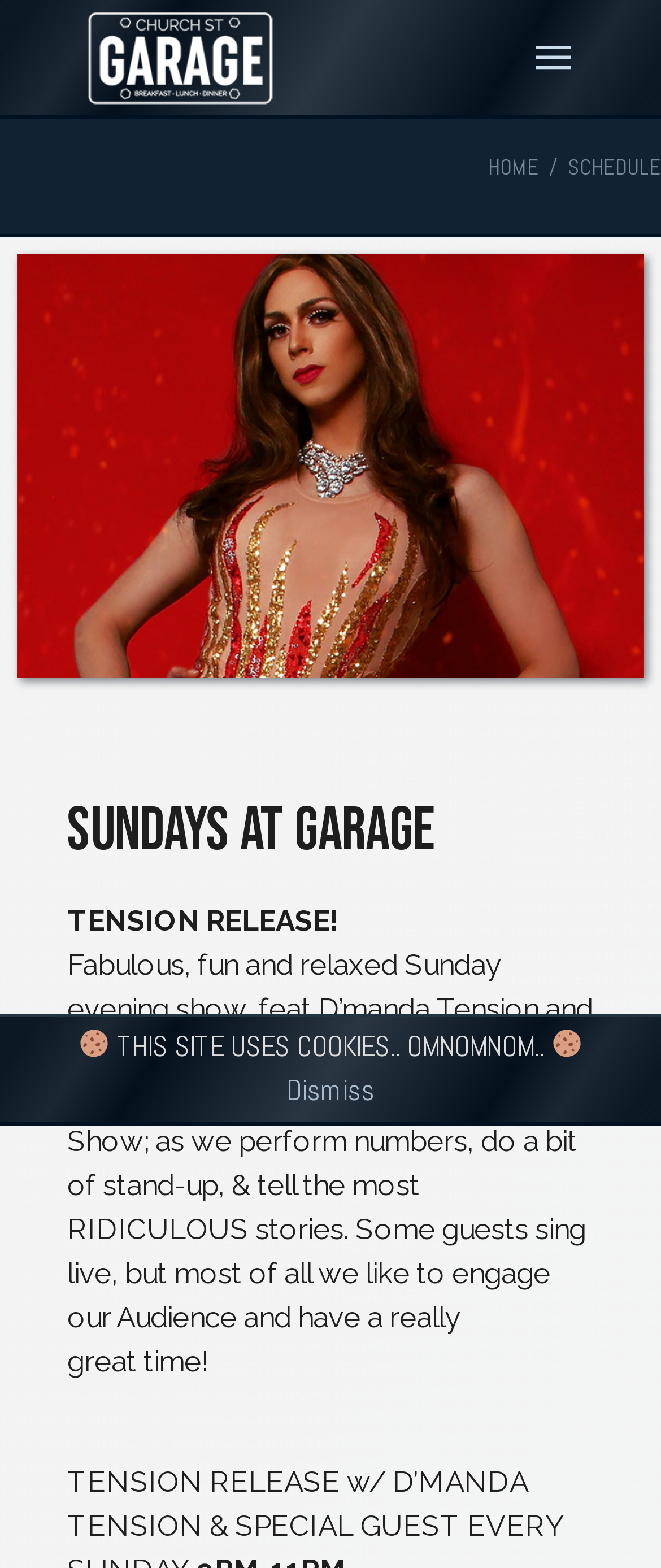What is the theme of the Sunday evening show?
Examine the image closely and answer the question with as much detail as possible.

The theme of the Sunday evening show can be inferred from the description of the show, which mentions performing numbers, doing stand-up, and telling stories, indicating a variety of performances.